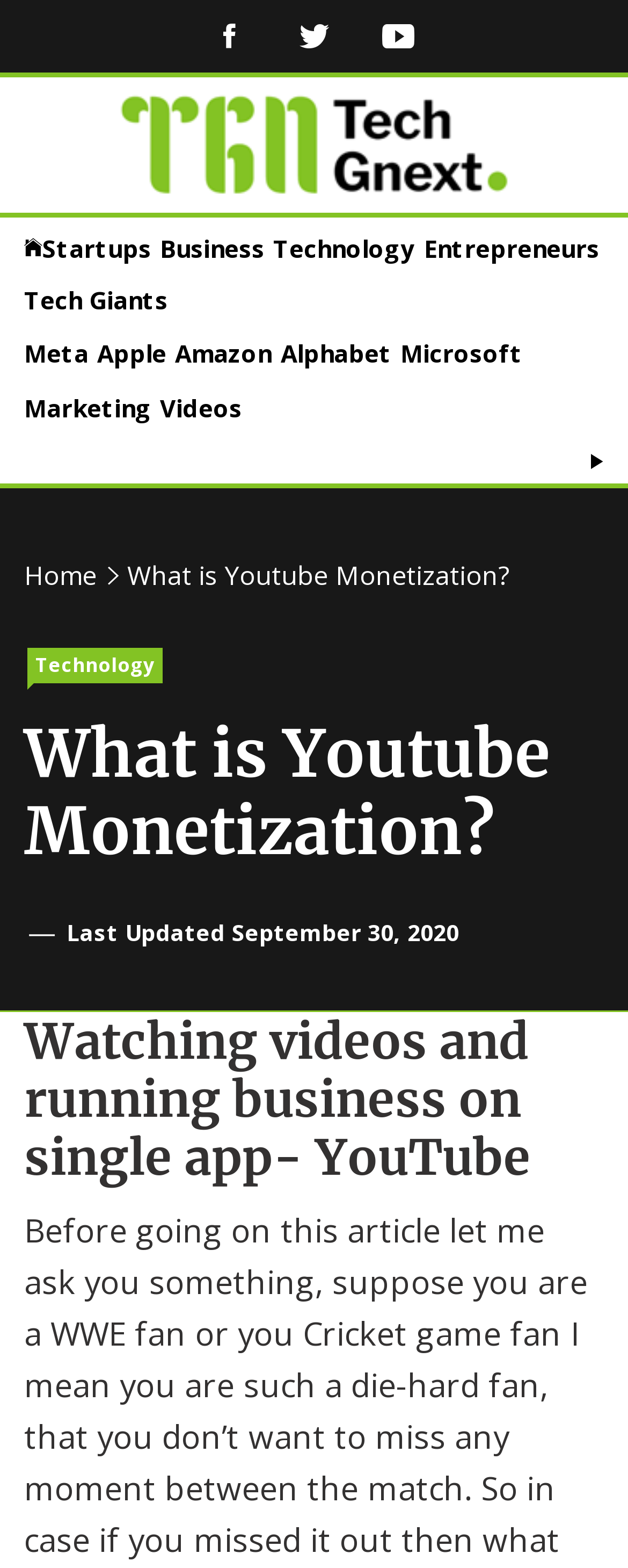How many social media links are present at the top?
Answer the question with as much detail as you can, using the image as a reference.

I counted the number of social media links at the top of the webpage, which are Facebook, Twitter, and YouTube, so the answer is 3.